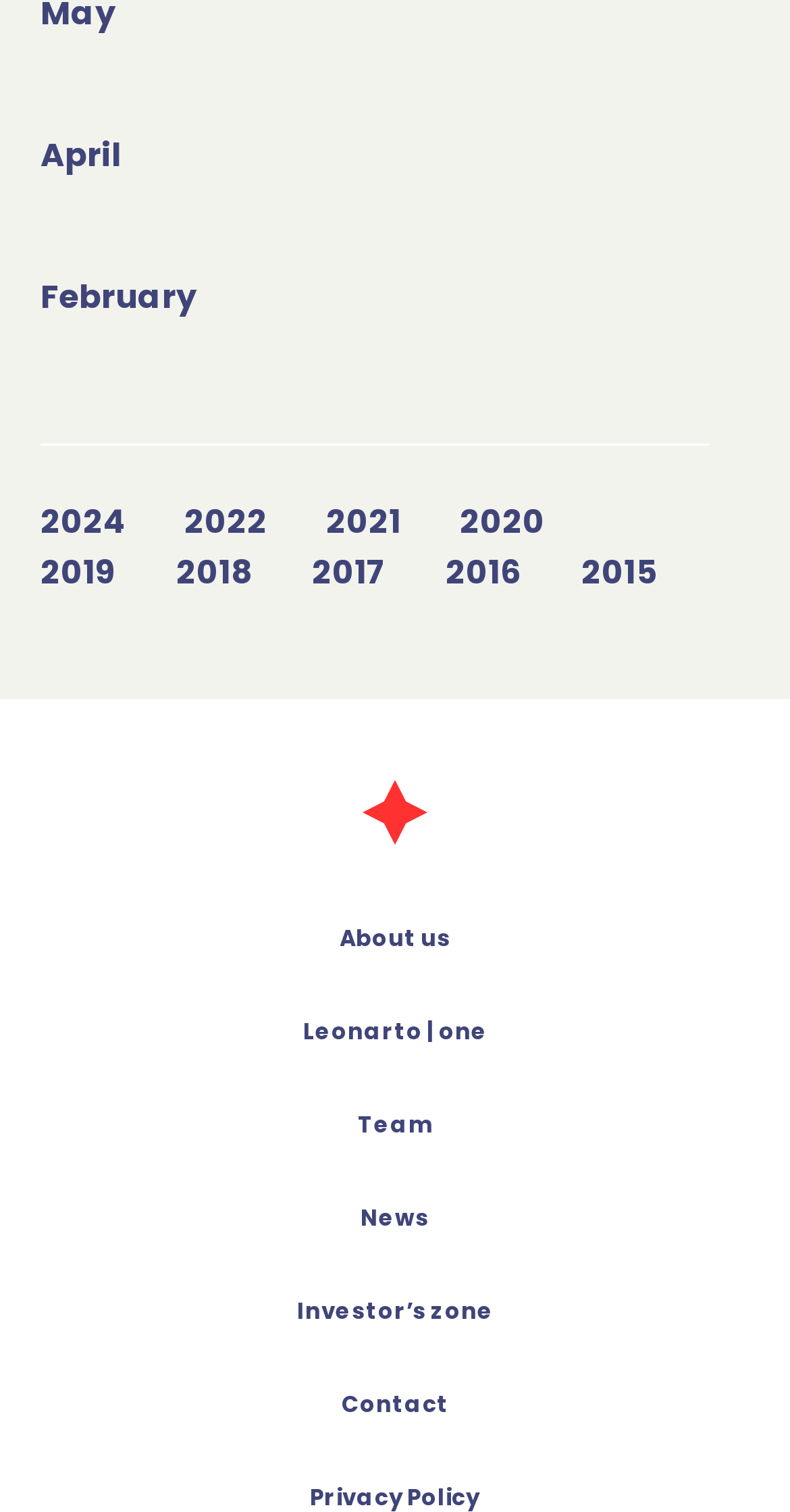Determine the bounding box coordinates of the section I need to click to execute the following instruction: "Contact us". Provide the coordinates as four float numbers between 0 and 1, i.e., [left, top, right, bottom].

[0.432, 0.918, 0.568, 0.939]